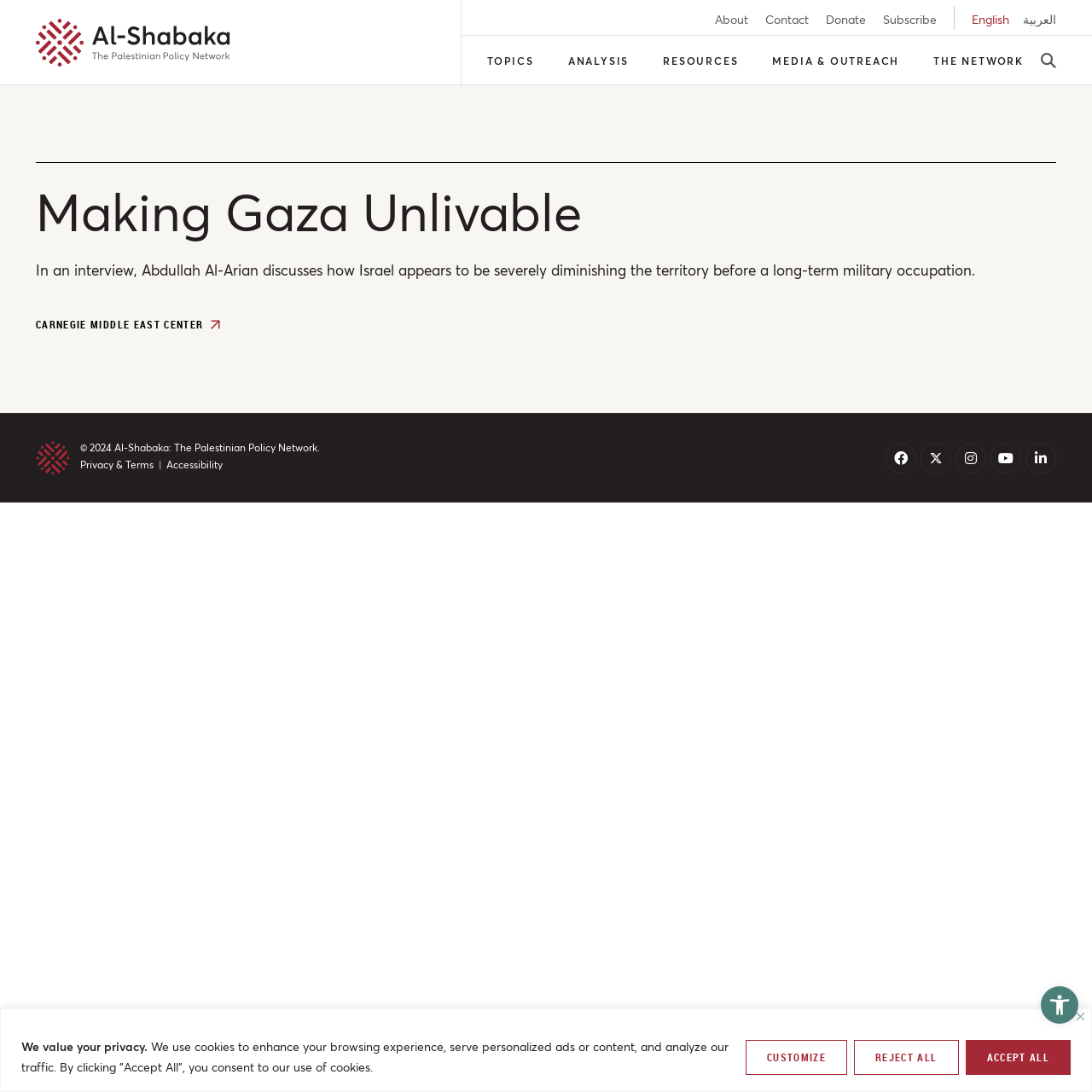What is the name of the organization? Observe the screenshot and provide a one-word or short phrase answer.

Al-Shabaka